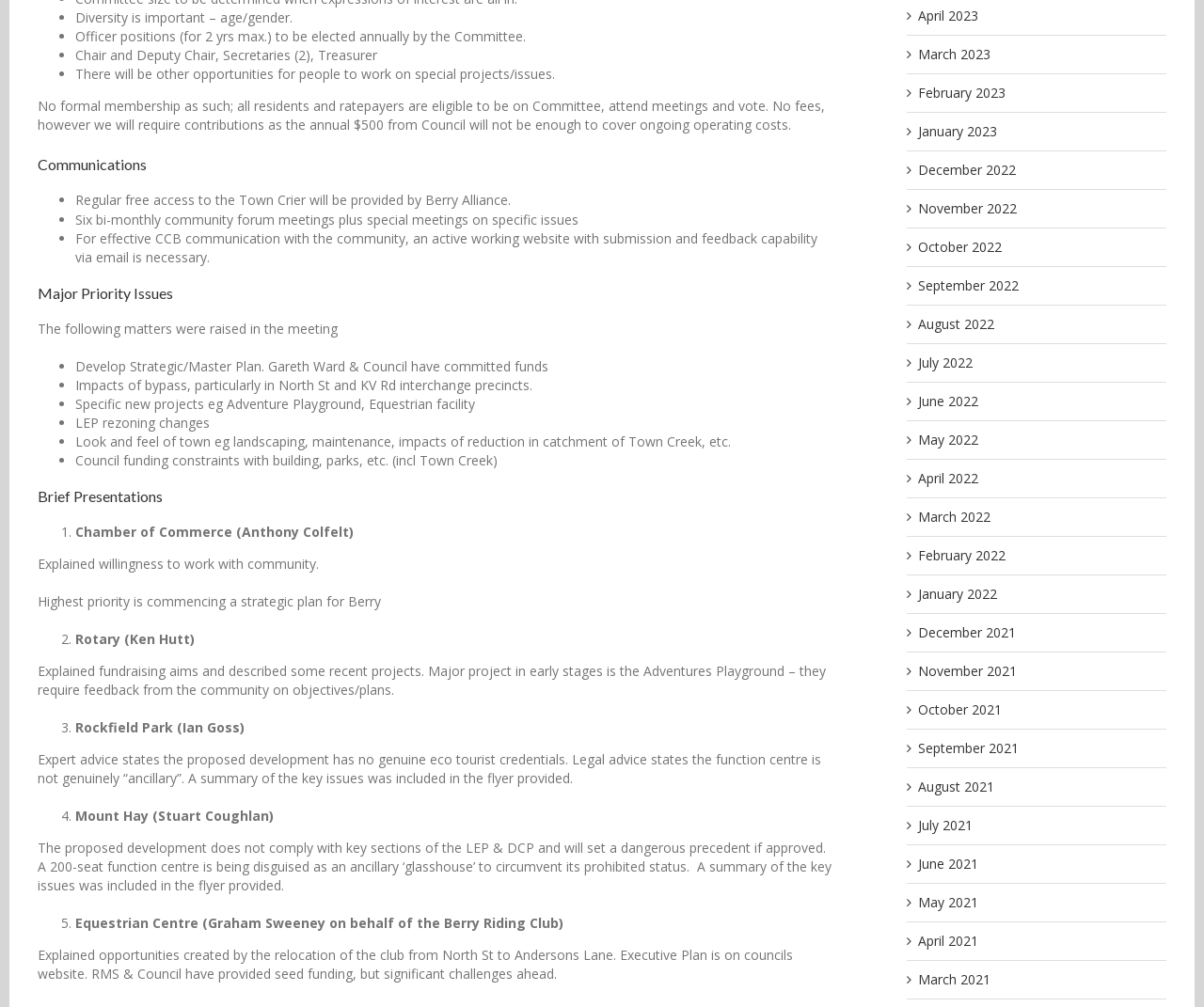How many years can an officer hold a position?
Look at the image and respond with a single word or a short phrase.

2 years max